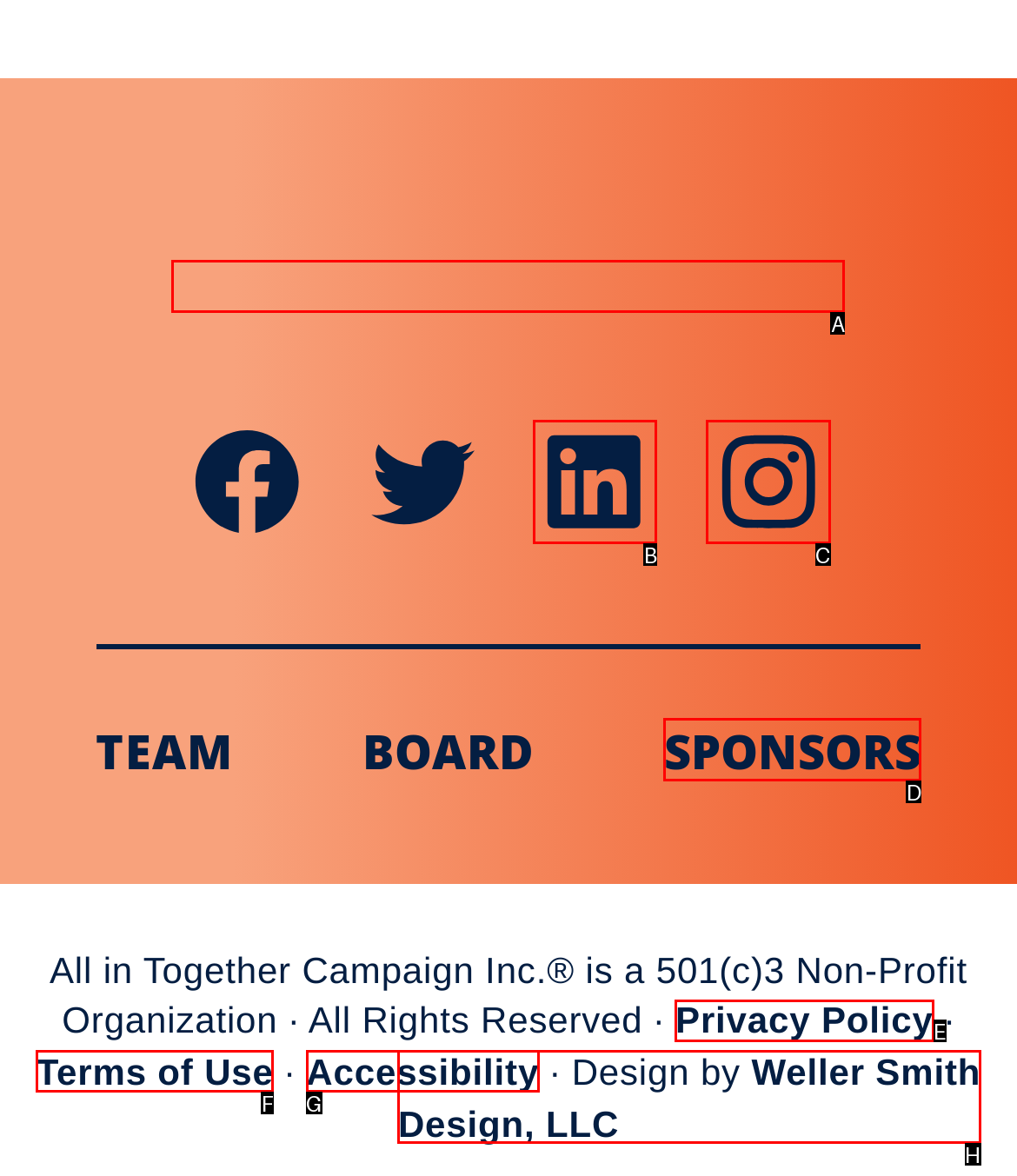Tell me which letter corresponds to the UI element that will allow you to Enter email address. Answer with the letter directly.

None